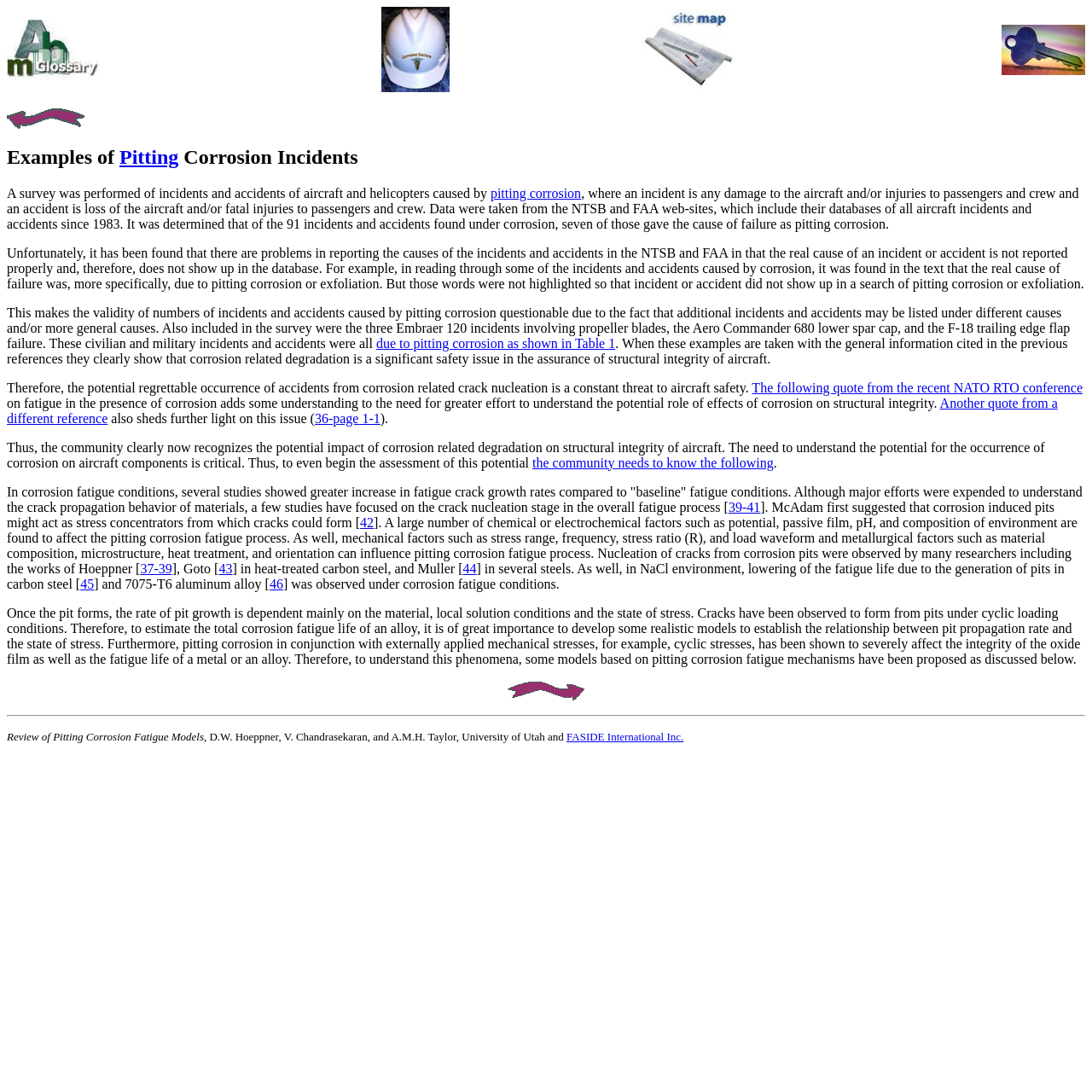Please determine the bounding box coordinates of the clickable area required to carry out the following instruction: "Click the link to learn more about pitting corrosion". The coordinates must be four float numbers between 0 and 1, represented as [left, top, right, bottom].

[0.006, 0.104, 0.078, 0.121]